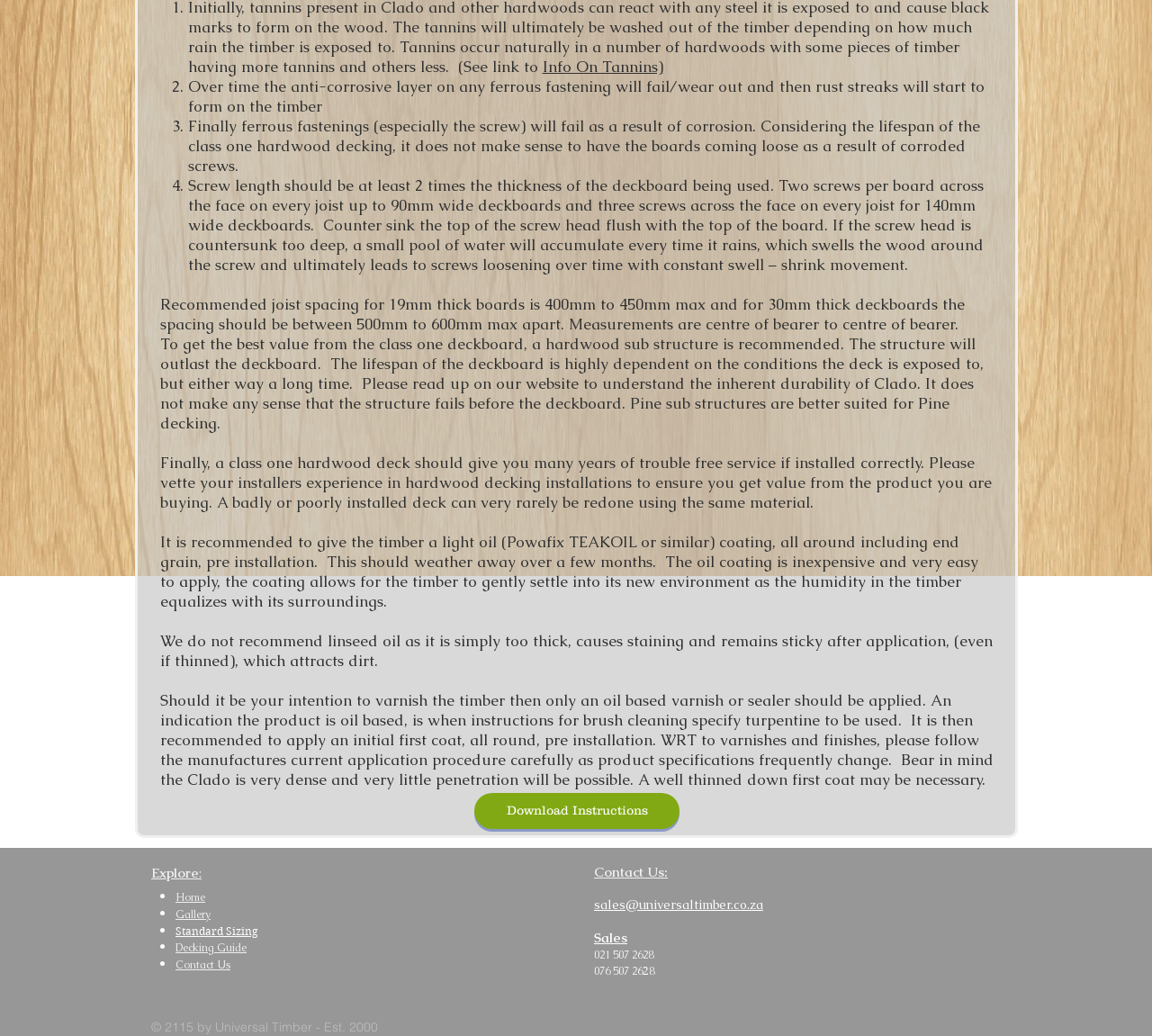Predict the bounding box coordinates of the UI element that matches this description: "Gallery". The coordinates should be in the format [left, top, right, bottom] with each value between 0 and 1.

[0.152, 0.876, 0.183, 0.889]